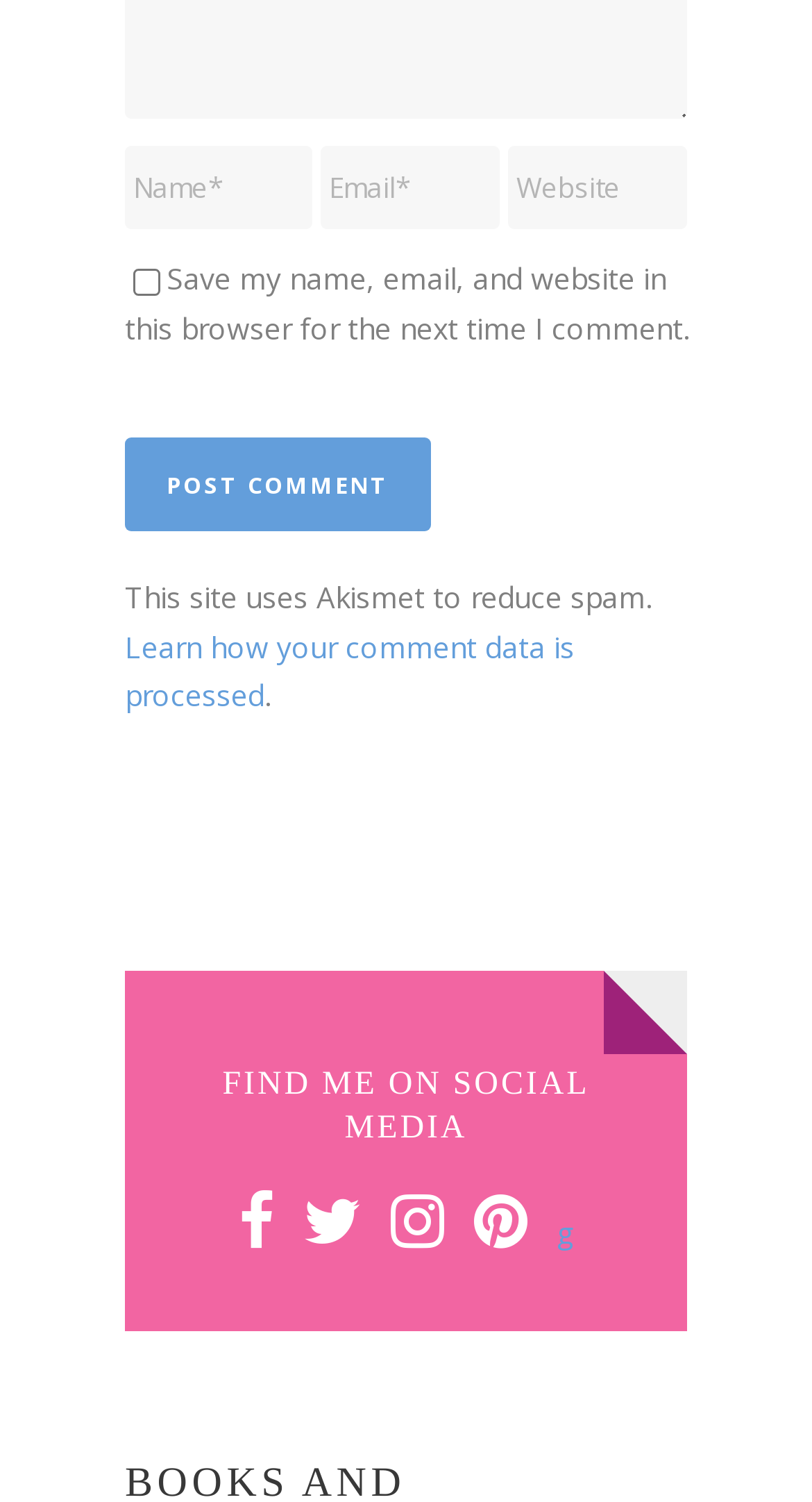Determine the bounding box coordinates of the element that should be clicked to execute the following command: "Check the save comment option".

[0.164, 0.179, 0.197, 0.197]